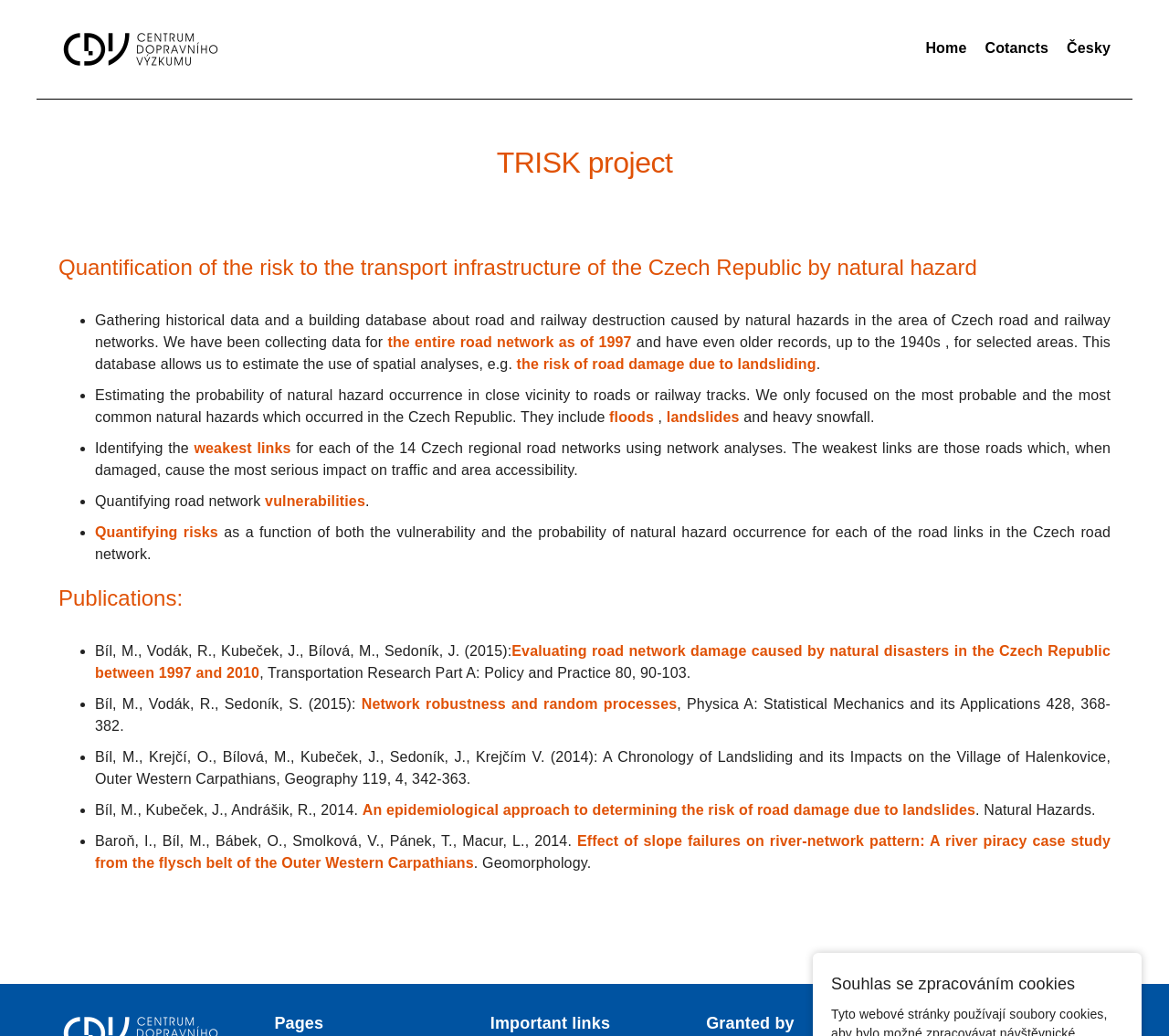What is the main topic of the TRISK project?
Refer to the image and provide a one-word or short phrase answer.

Natural hazard risk to transport infrastructure